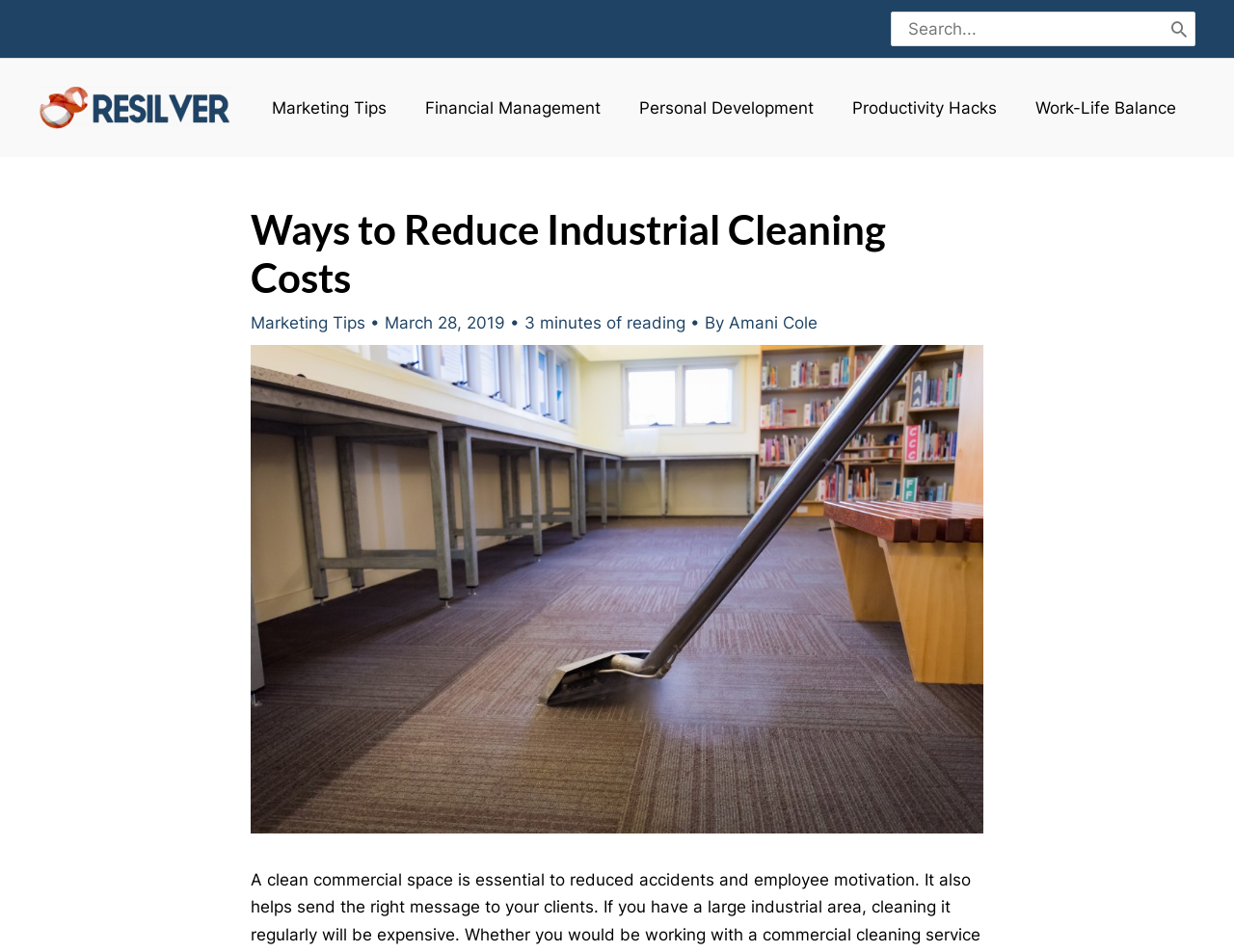Create a detailed narrative describing the layout and content of the webpage.

The webpage appears to be an article about reducing industrial cleaning costs. At the top right corner, there is a search bar with a search button next to it, allowing users to search for specific content on the website. Below the search bar, there is a logo of the website "Resilver" on the top left corner.

The main navigation menu is located below the logo, with five categories: "Marketing Tips", "Financial Management", "Personal Development", "Productivity Hacks", and "Work-Life Balance". These categories are evenly spaced and take up the entire width of the page.

The main content of the article is divided into two sections. The top section has a heading "Ways to Reduce Industrial Cleaning Costs" and is followed by a link to "Marketing Tips", a bullet point, the date "March 28, 2019", a reading time of "3 minutes", and another bullet point. Below this, there is a byline "By Amani Cole".

The second section of the main content is an image of office cleaning, which takes up the entire width of the page. The image is likely an illustration or a photo related to the topic of industrial cleaning.

Overall, the webpage has a clean and organized layout, with a clear hierarchy of information and easy-to-navigate menus.